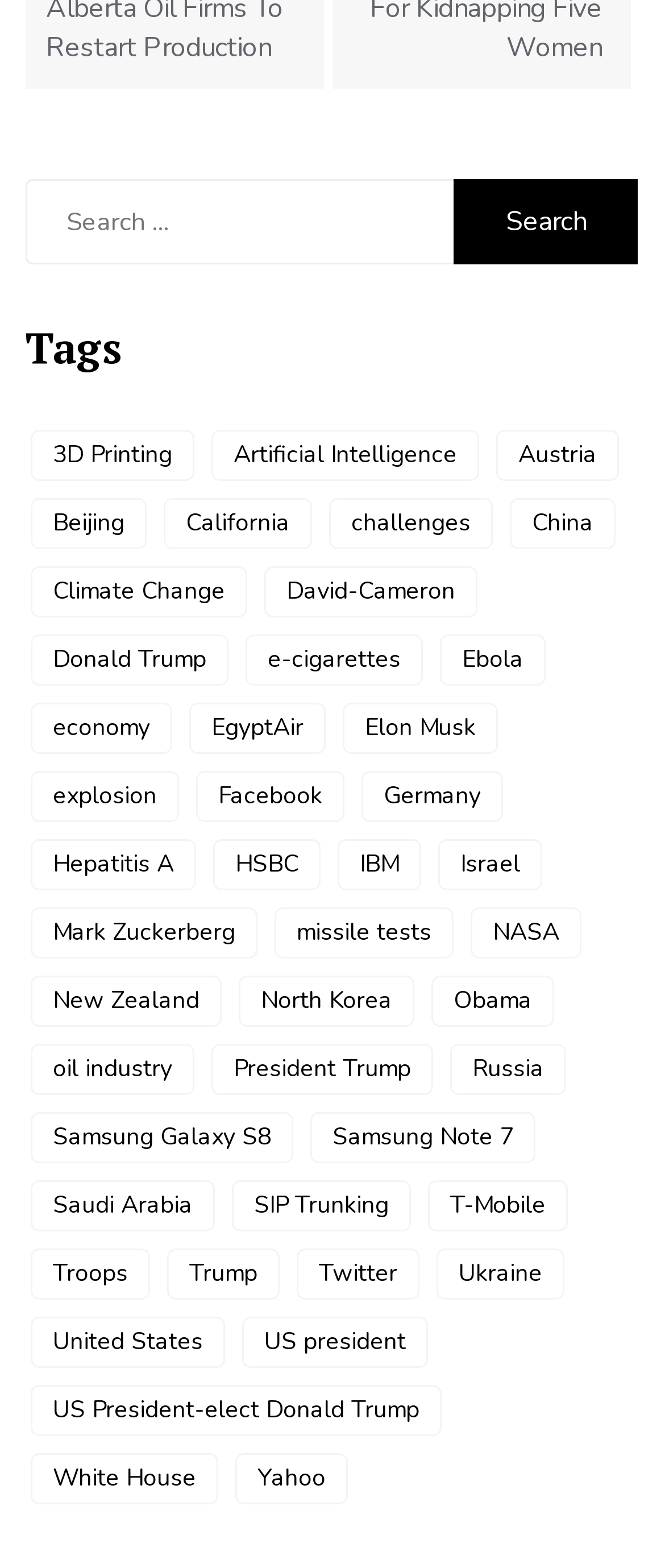Use a single word or phrase to answer this question: 
What is the position of the link 'China'?

Below 'Beijing'